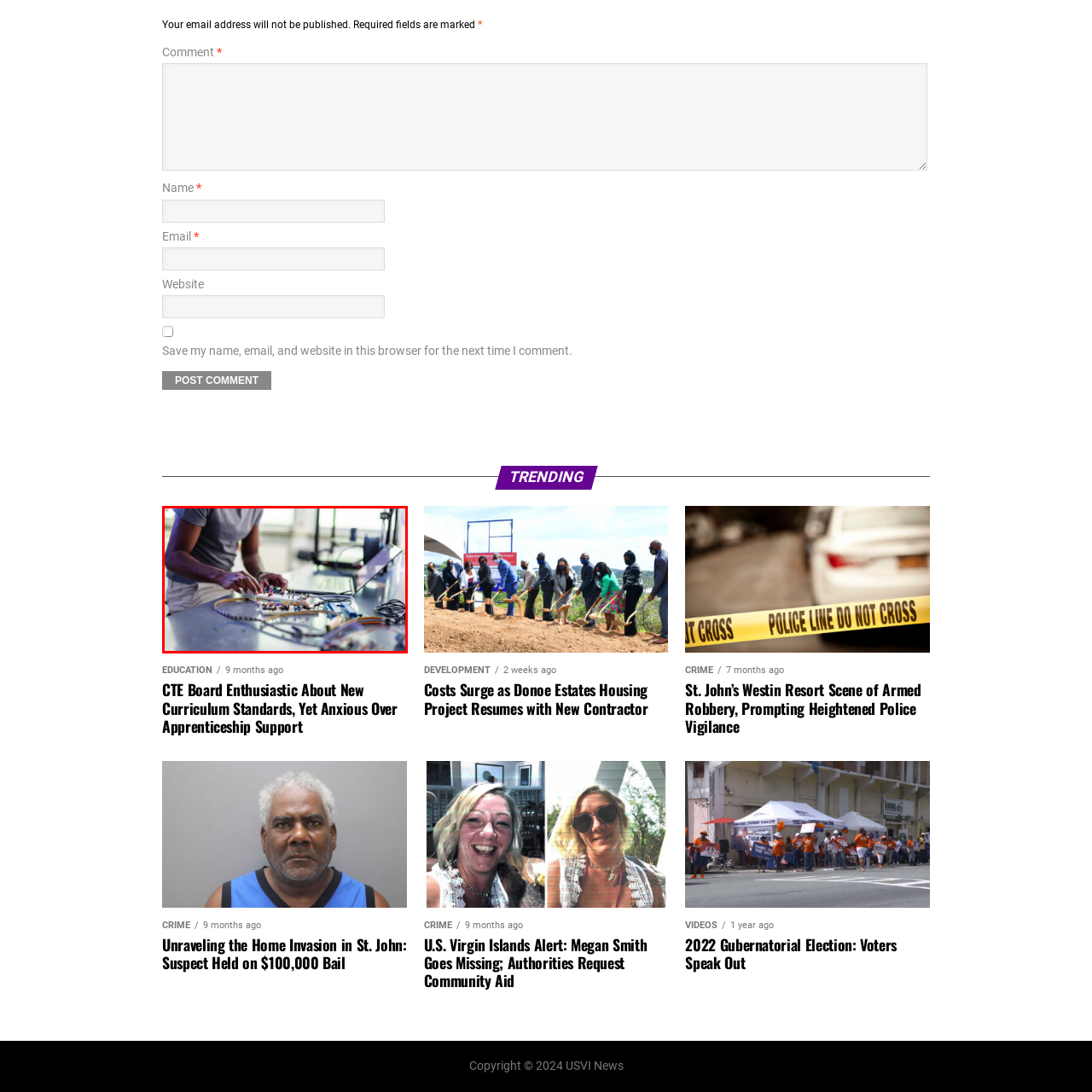Refer to the image within the red outline and provide a one-word or phrase answer to the question:
What type of environment is depicted in the image?

Bright and well-lit